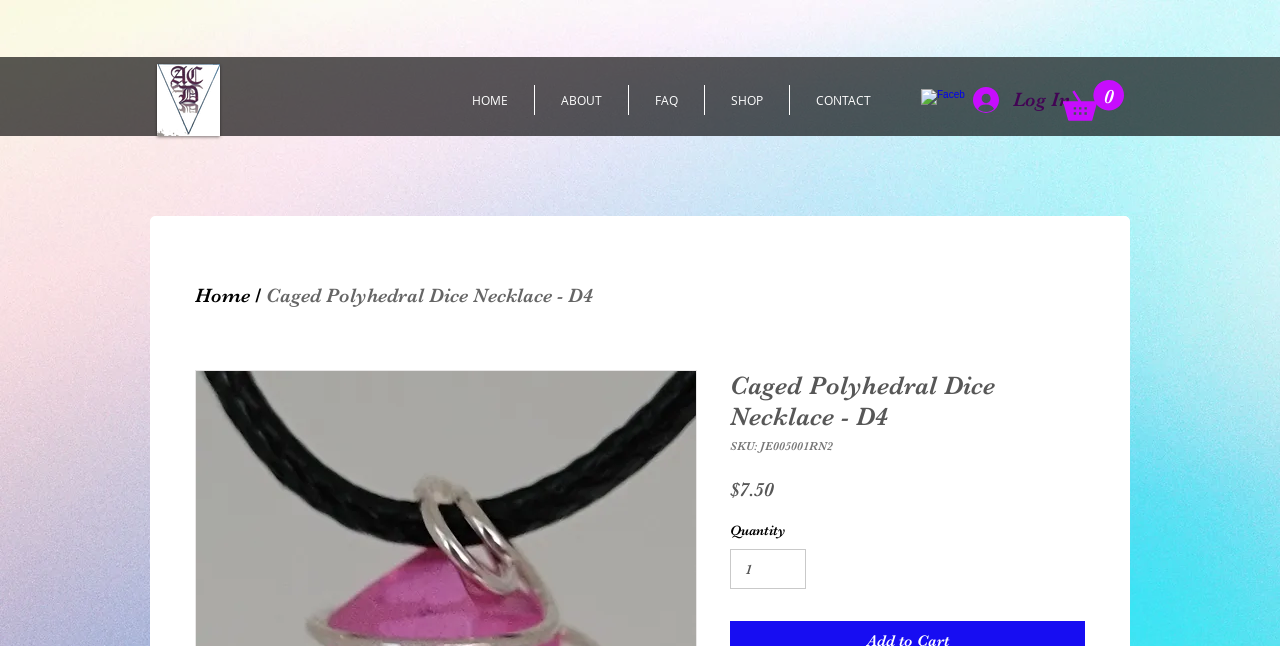Locate the bounding box coordinates for the element described below: "input value="1" aria-label="Quantity" value="1"". The coordinates must be four float values between 0 and 1, formatted as [left, top, right, bottom].

[0.57, 0.849, 0.63, 0.912]